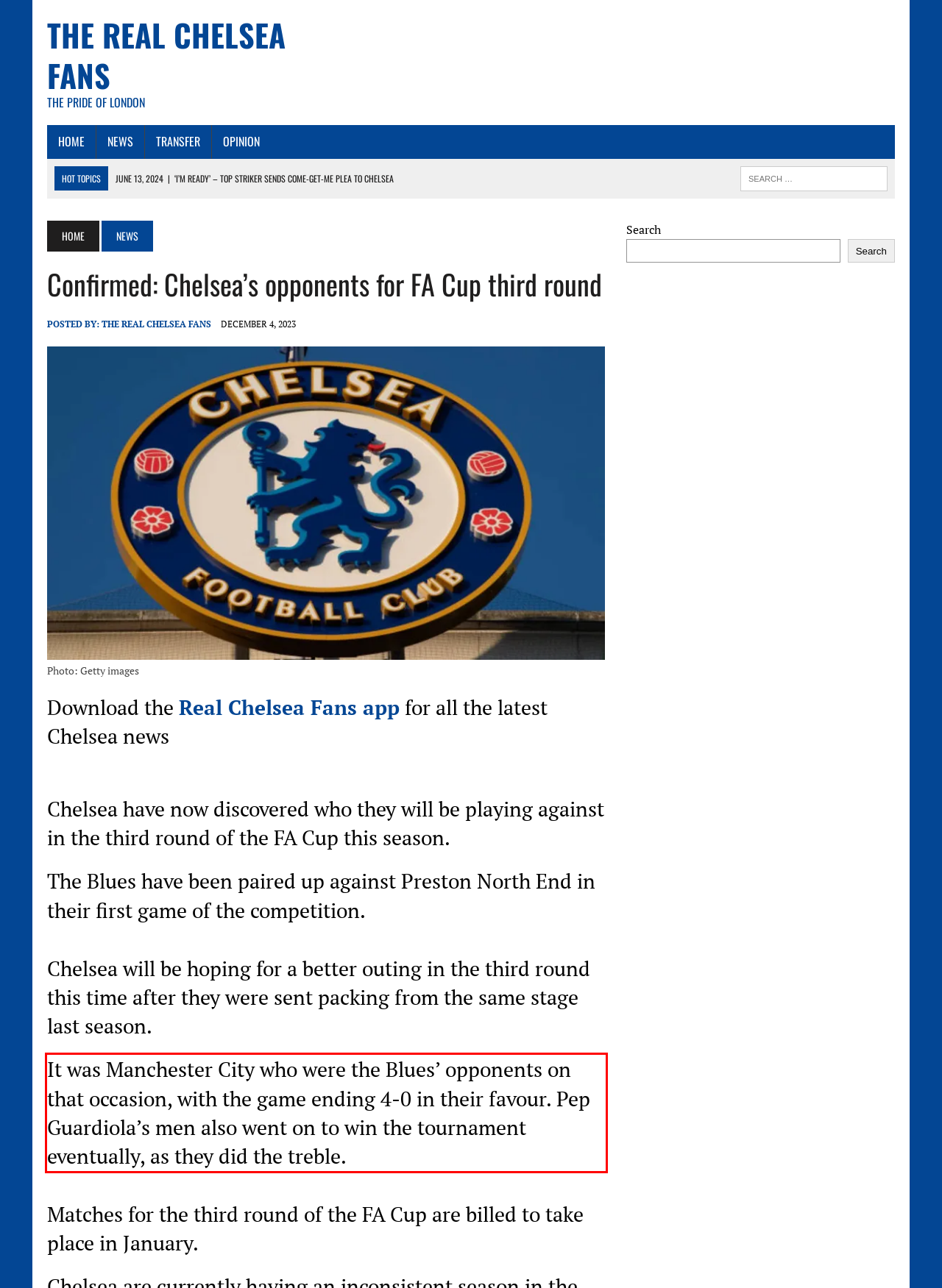Identify and extract the text within the red rectangle in the screenshot of the webpage.

It was Manchester City who were the Blues’ opponents on that occasion, with the game ending 4-0 in their favour. Pep Guardiola’s men also went on to win the tournament eventually, as they did the treble.